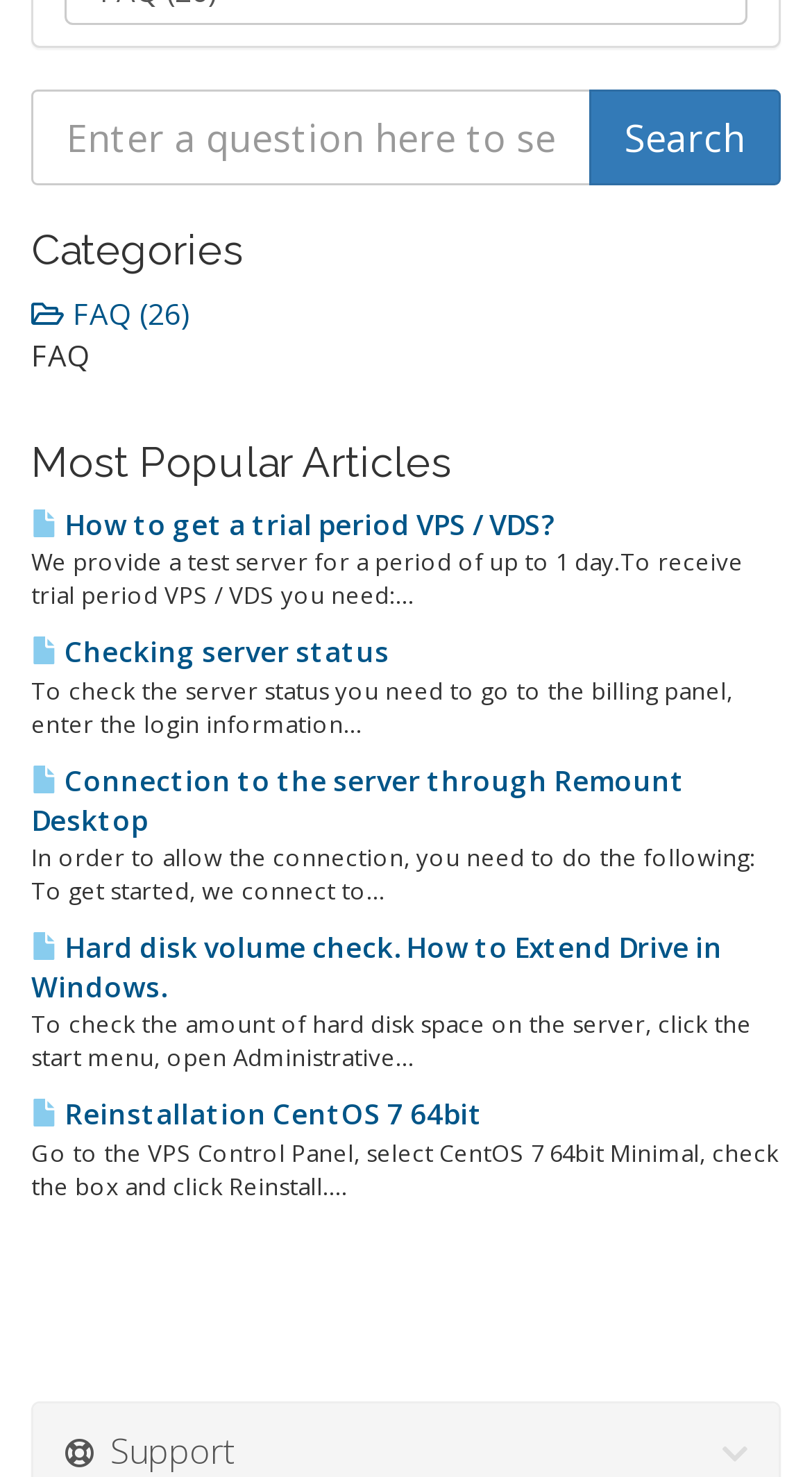Please specify the bounding box coordinates in the format (top-left x, top-left y, bottom-right x, bottom-right y), with values ranging from 0 to 1. Identify the bounding box for the UI component described as follows: FAQ (26)

[0.038, 0.199, 0.236, 0.226]